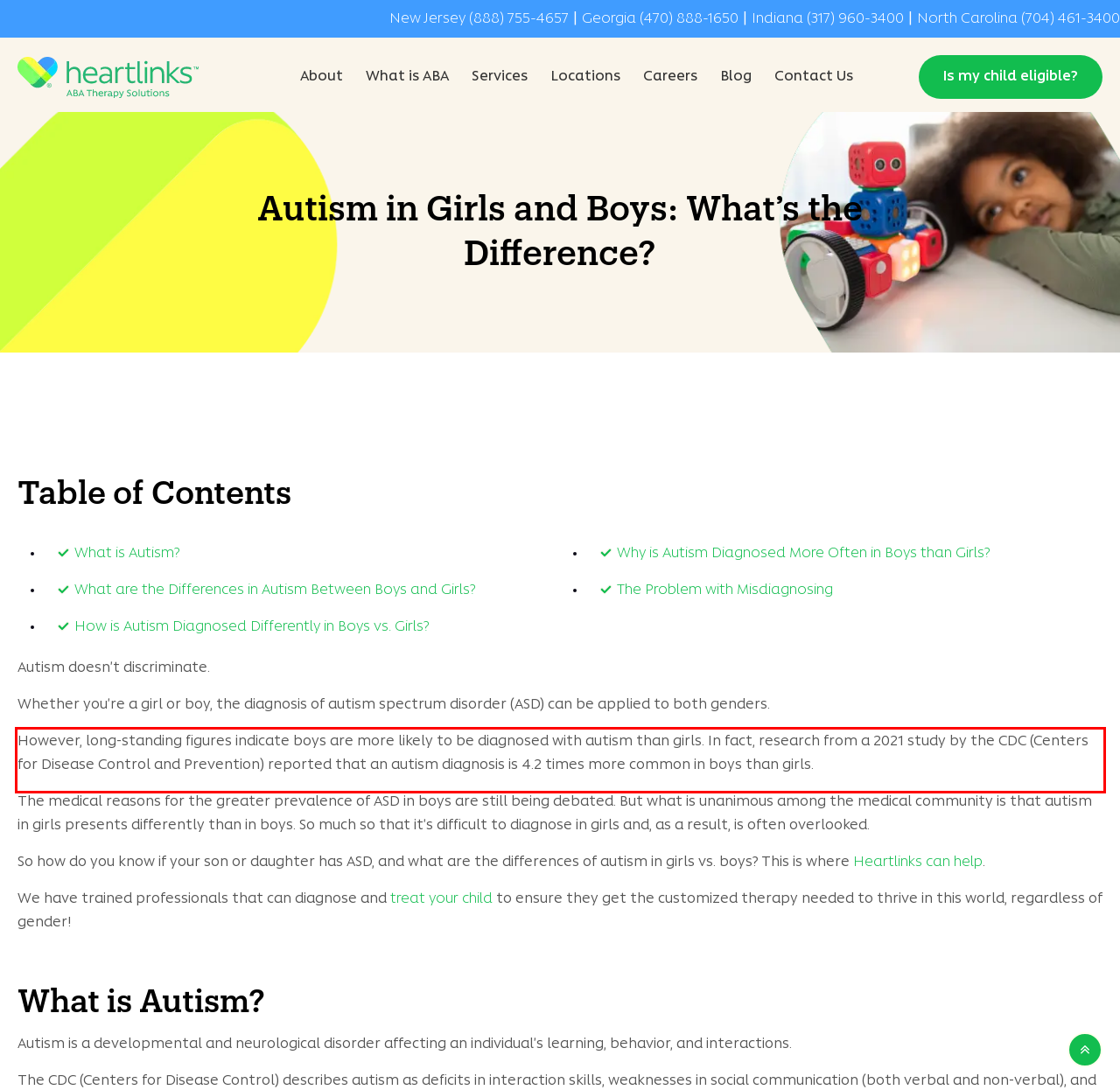Within the screenshot of a webpage, identify the red bounding box and perform OCR to capture the text content it contains.

However, long-standing figures indicate boys are more likely to be diagnosed with autism than girls. In fact, research from a 2021 study by the CDC (Centers for Disease Control and Prevention) reported that an autism diagnosis is 4.2 times more common in boys than girls.